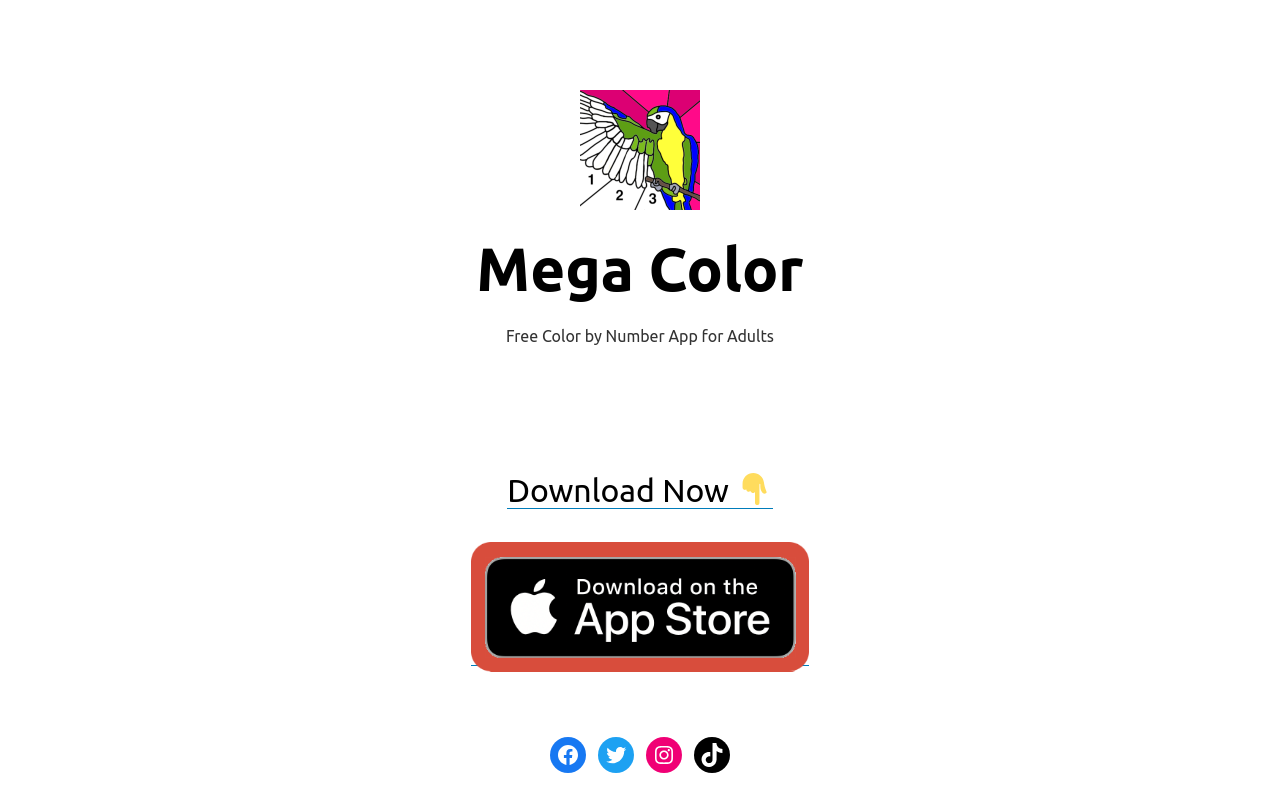Please identify the bounding box coordinates of the element on the webpage that should be clicked to follow this instruction: "Click the 'Facebook' link". The bounding box coordinates should be given as four float numbers between 0 and 1, formatted as [left, top, right, bottom].

[0.43, 0.931, 0.458, 0.977]